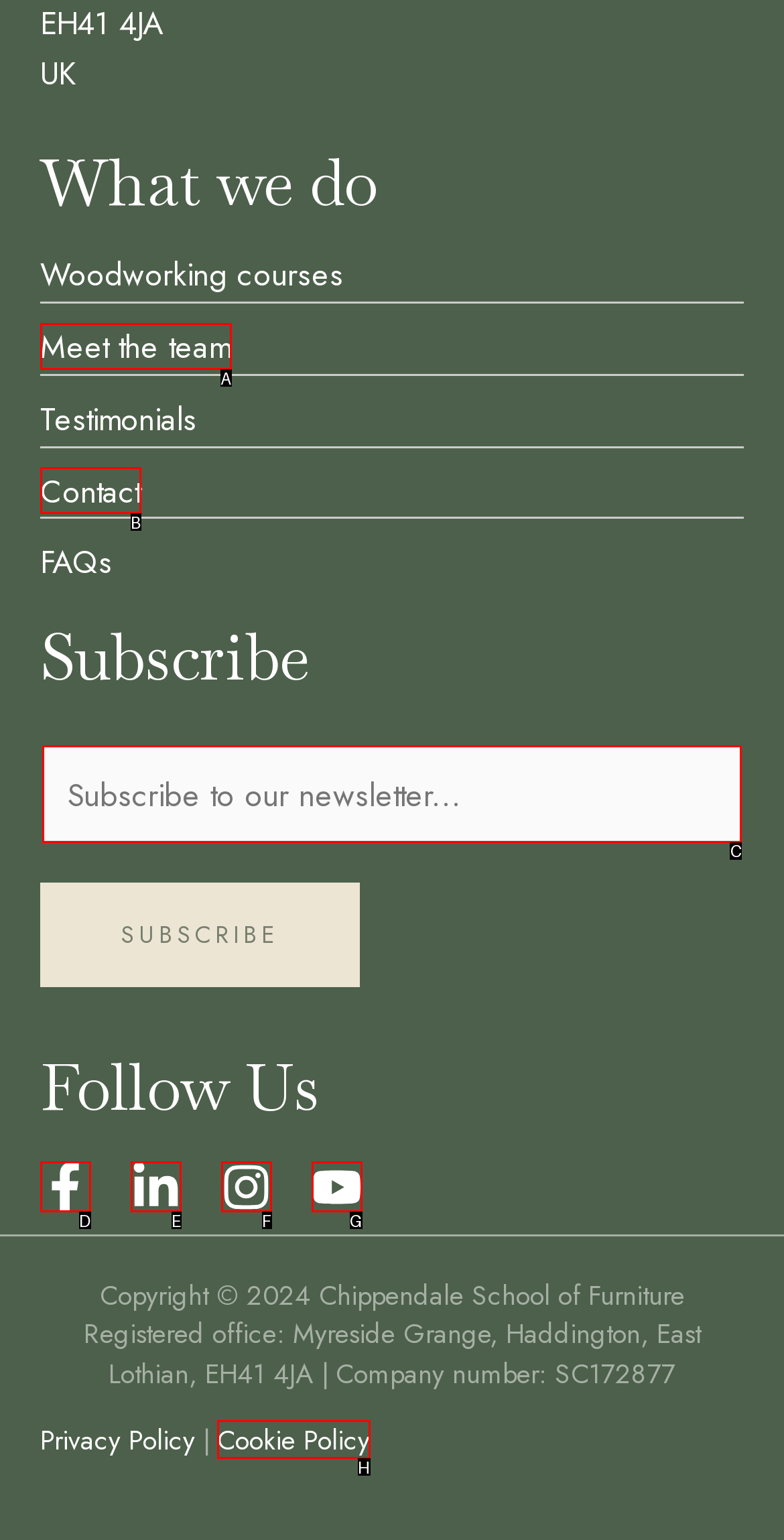For the task: Subscribe to the newsletter, tell me the letter of the option you should click. Answer with the letter alone.

C